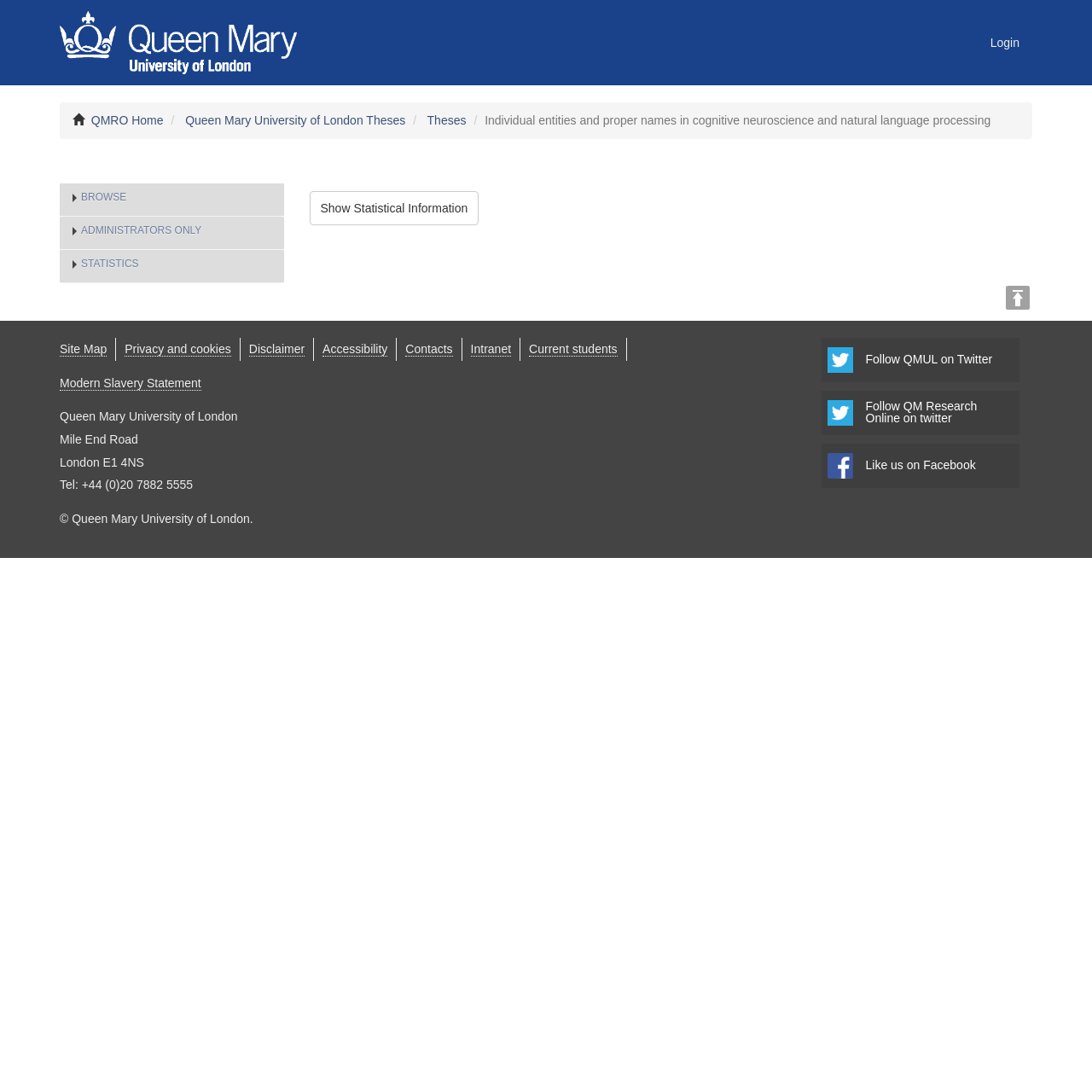Find the bounding box coordinates of the element you need to click on to perform this action: 'view articles'. The coordinates should be represented by four float values between 0 and 1, in the format [left, top, right, bottom].

None